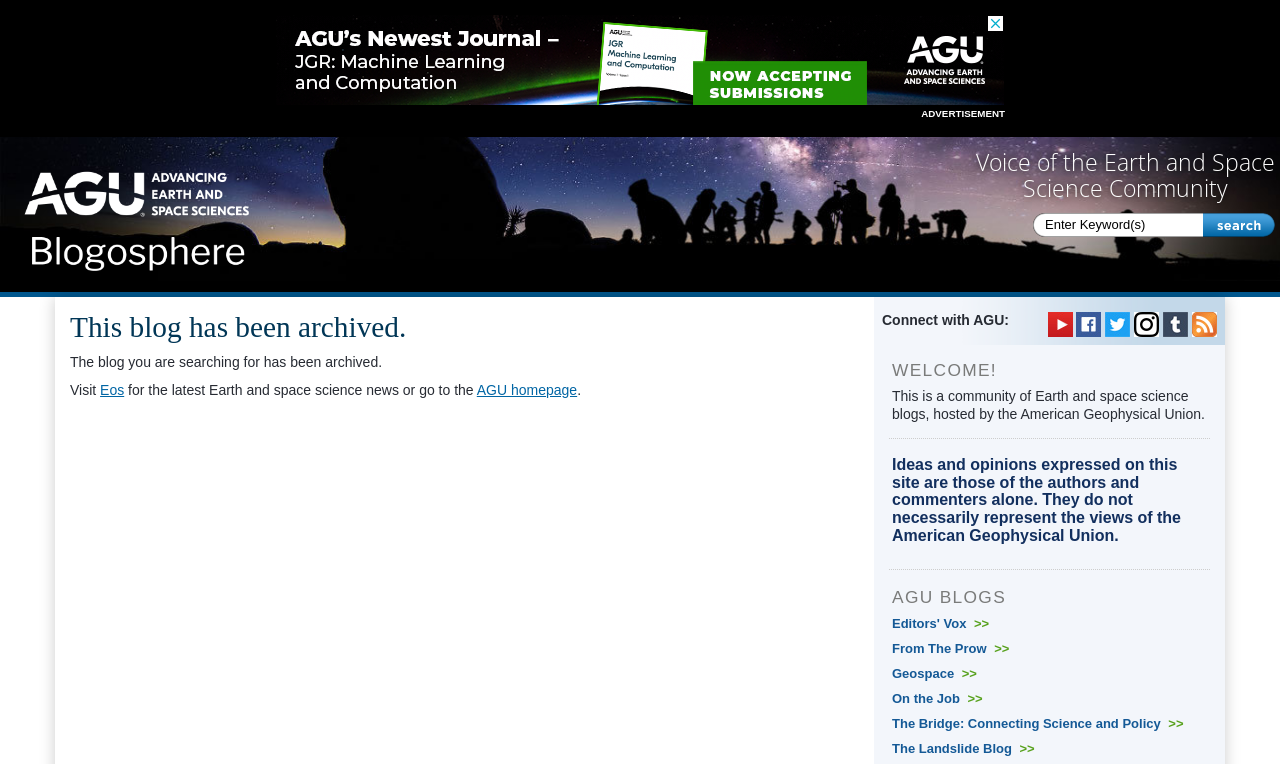Articulate a complete and detailed caption of the webpage elements.

This webpage appears to be an archived blog page from the American Geophysical Union (AGU). At the top, there is a figure with a caption "ADVERTISEMENT" on the right side. Below this, there is a link to the "AGU Blogosphere" with an accompanying image.

On the left side, there is a heading that reads "Voice of the Earth and Space Science Community". Next to this, there is a search box with a button labeled "Search" and a placeholder text "Enter Keyword(s)".

The main content of the page is divided into two sections. The first section informs visitors that the blog they are searching for has been archived and provides two options: visiting "Eos" for the latest Earth and space science news or going to the "AGU homepage". This section is centered on the page.

Below this, there is a section titled "Connect with AGU:" which features links to AGU's social media profiles, including YouTube, Facebook, Twitter, Instagram, and RSS Feed, each accompanied by an image.

Further down, there is a welcome message that describes the AGU blogosphere as a community of Earth and space science blogs. This is followed by a disclaimer stating that opinions expressed on the site are those of the authors and commenters alone and do not necessarily represent the views of the American Geophysical Union.

The final section is titled "AGU BLOGS" and features a list of links to various AGU blogs, including "Editors' Vox", "From The Prow", "Geospace", "On the Job", "The Bridge: Connecting Science and Policy", "The Landslide Blog", "The Plainspoken Scientist", "Third Pod from the Sun", and "Thriving Earth Exchange".